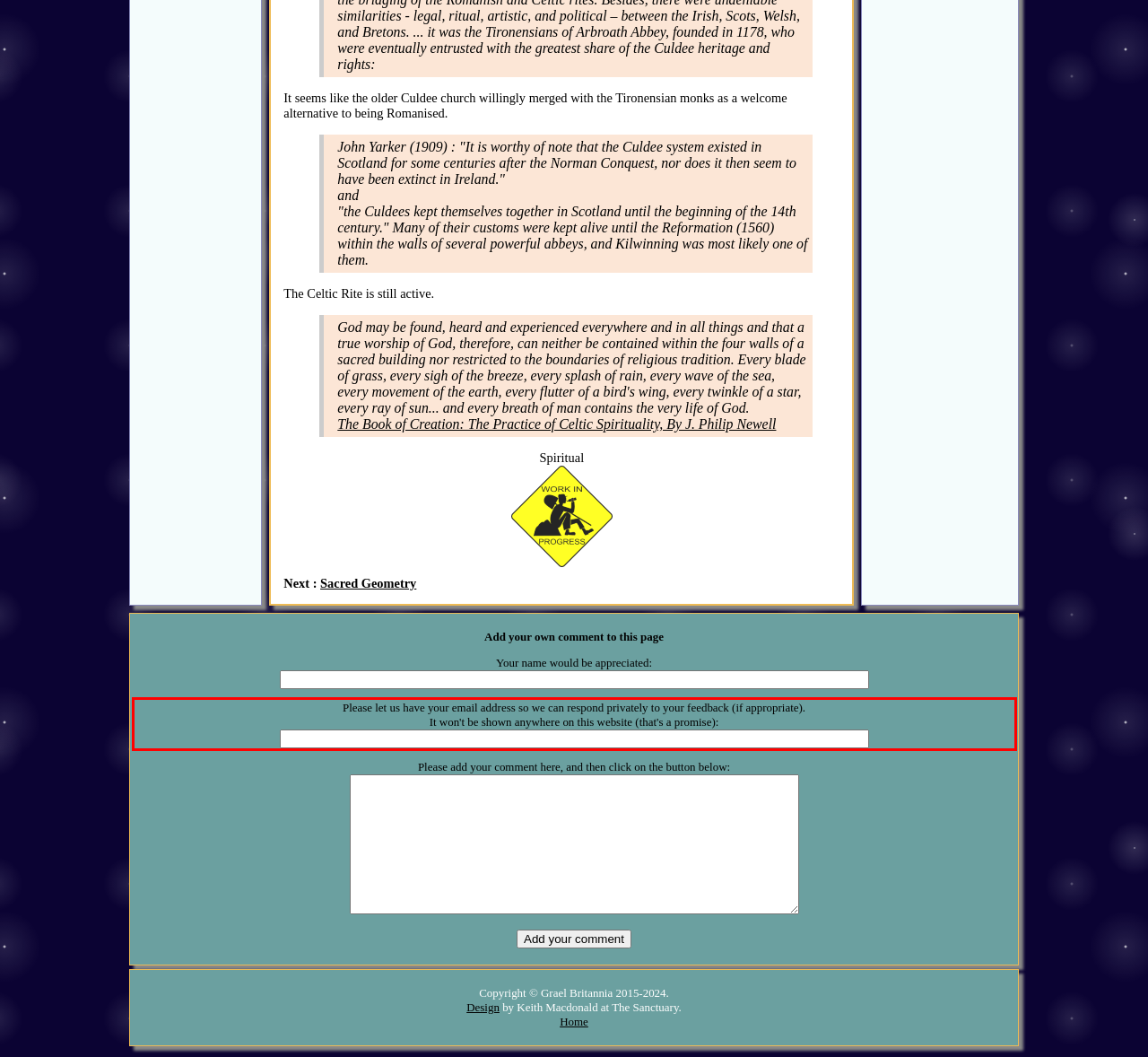You are given a screenshot with a red rectangle. Identify and extract the text within this red bounding box using OCR.

Please let us have your email address so we can respond privately to your feedback (if appropriate). It won't be shown anywhere on this website (that's a promise):